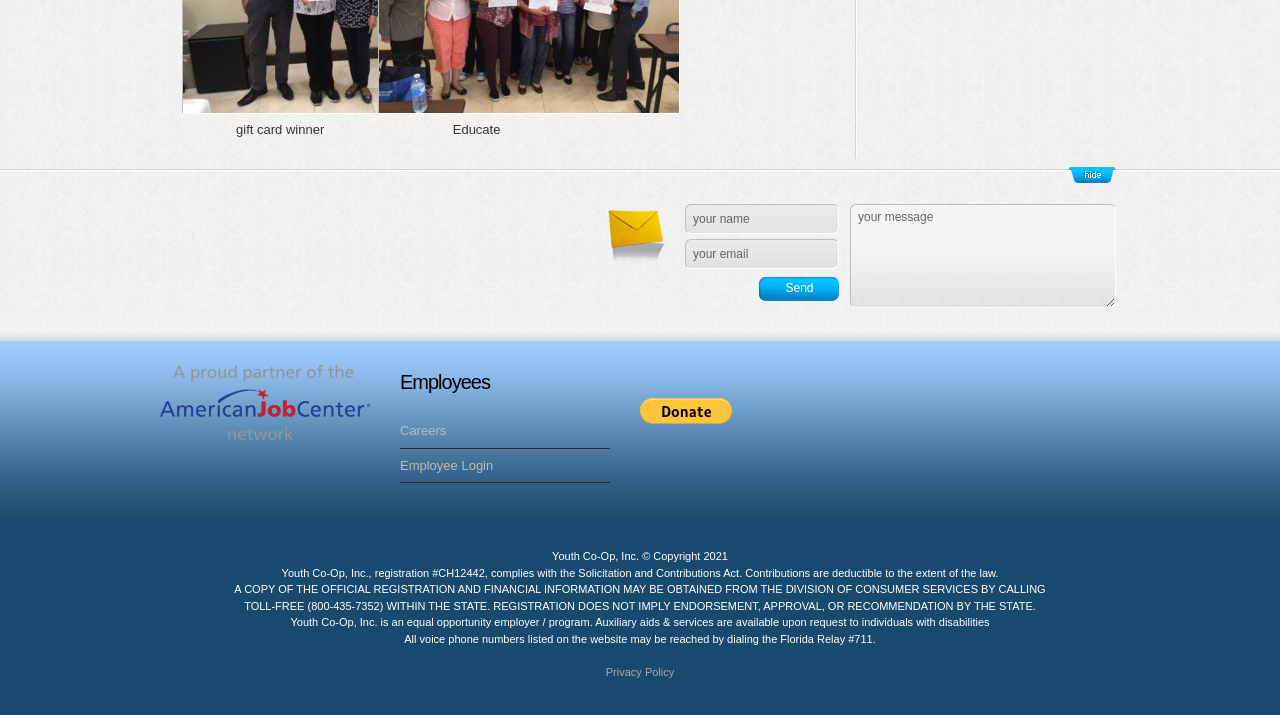Consider the image and give a detailed and elaborate answer to the question: 
What is the 'PayPal' button for?

The 'PayPal' button is located on the webpage, suggesting that it is an option for users to make a payment to the organization. This implies that Youth Co-Op, Inc. accepts PayPal as a payment method.